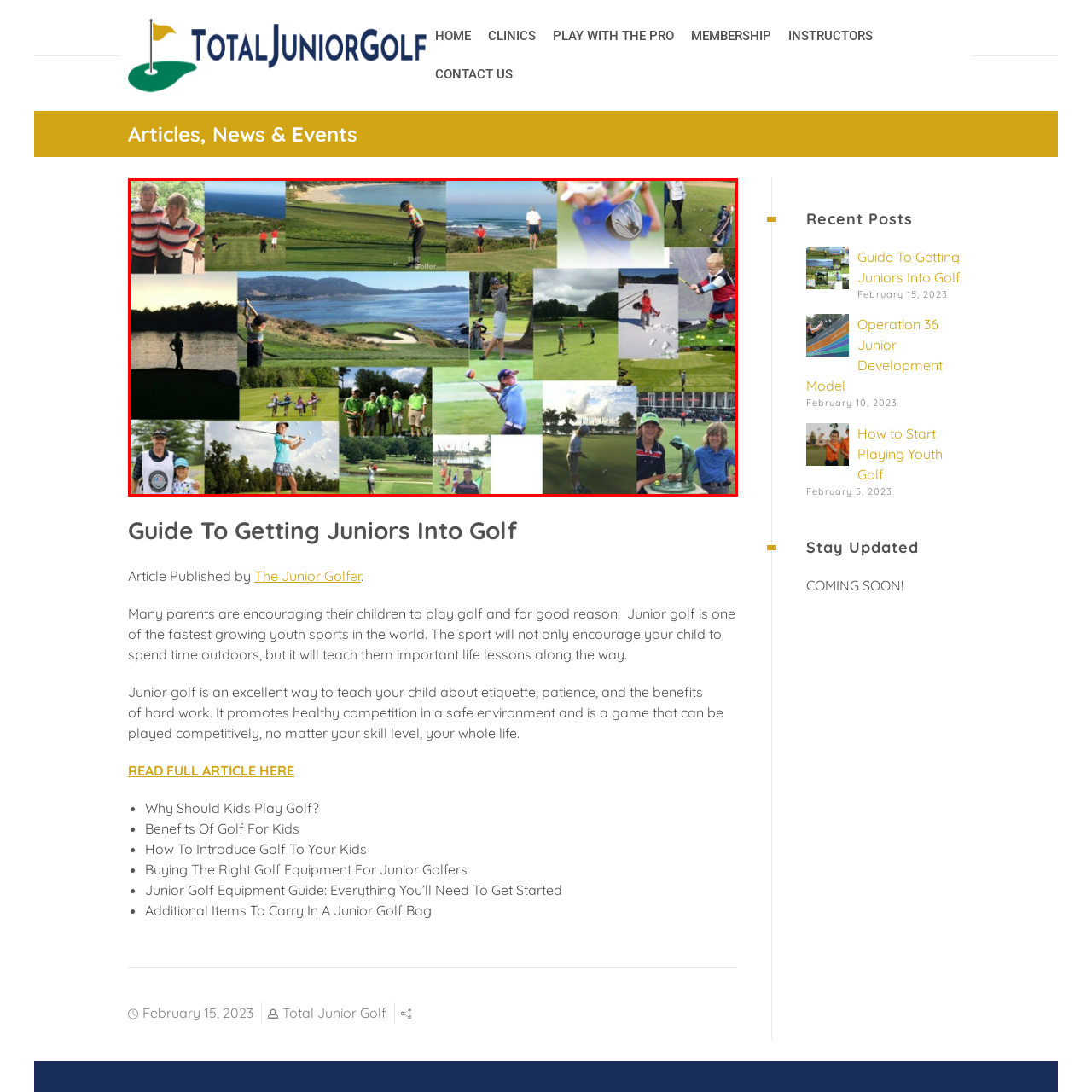View the portion of the image within the red bounding box and answer this question using a single word or phrase:
What is the purpose of the image?

To encourage junior golf